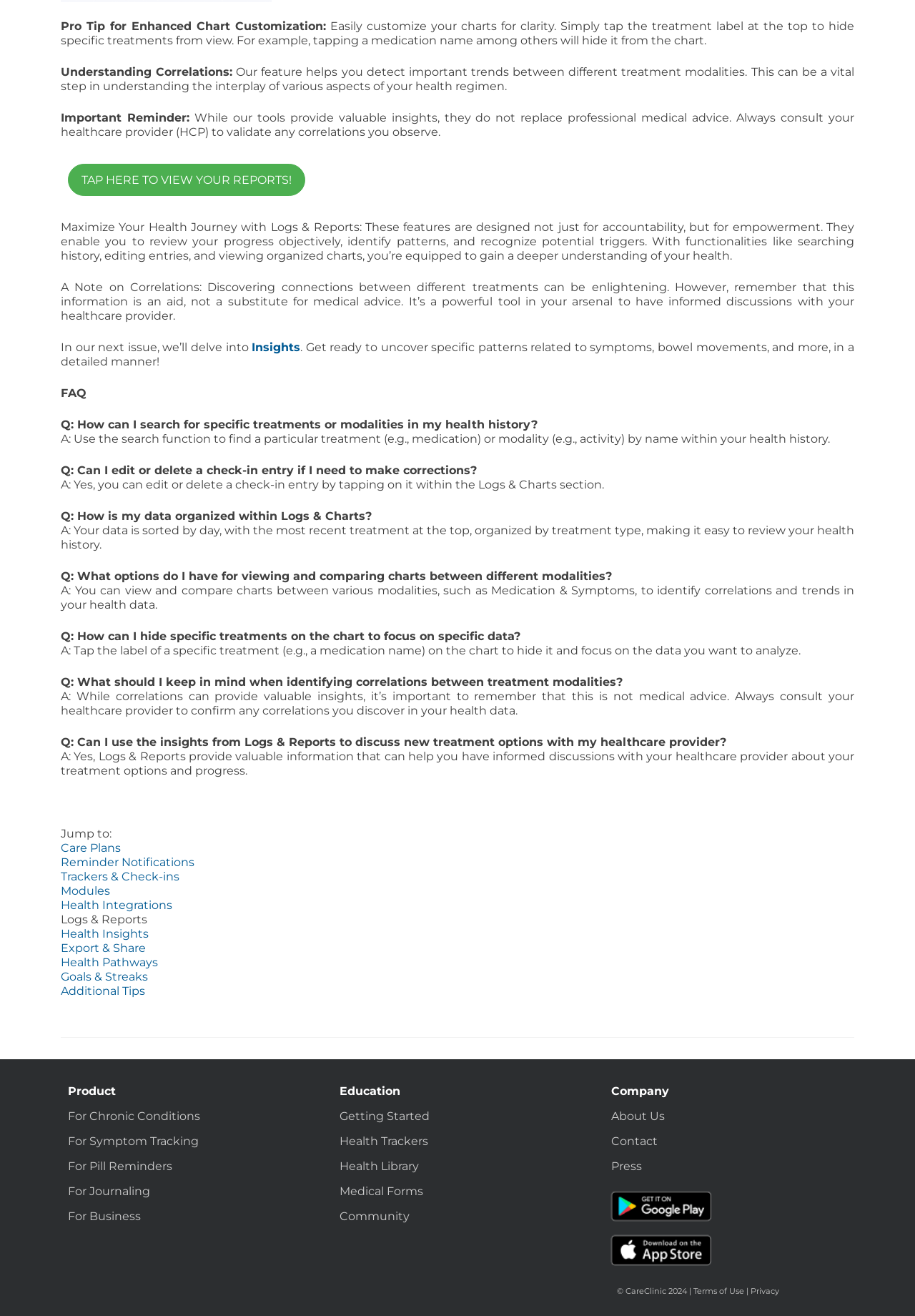Find the bounding box coordinates of the element to click in order to complete this instruction: "Jump to care plans". The bounding box coordinates must be four float numbers between 0 and 1, denoted as [left, top, right, bottom].

[0.066, 0.639, 0.132, 0.649]